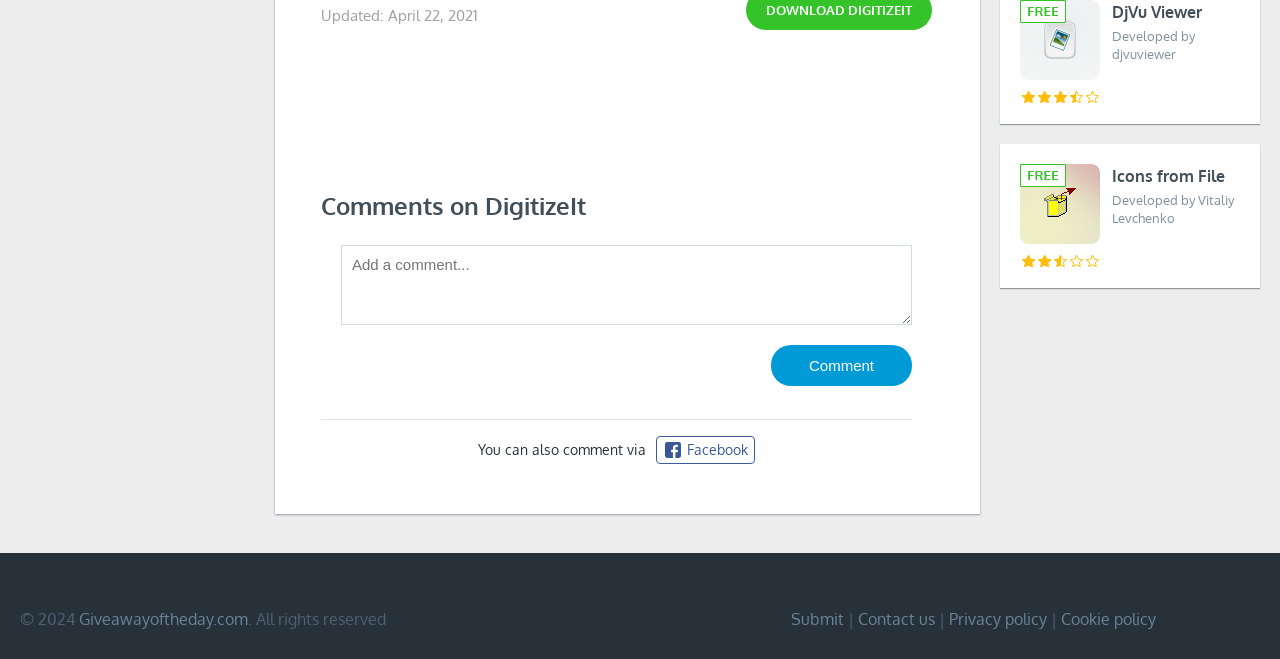Find the bounding box coordinates for the area that must be clicked to perform this action: "Add a comment".

[0.266, 0.372, 0.712, 0.493]